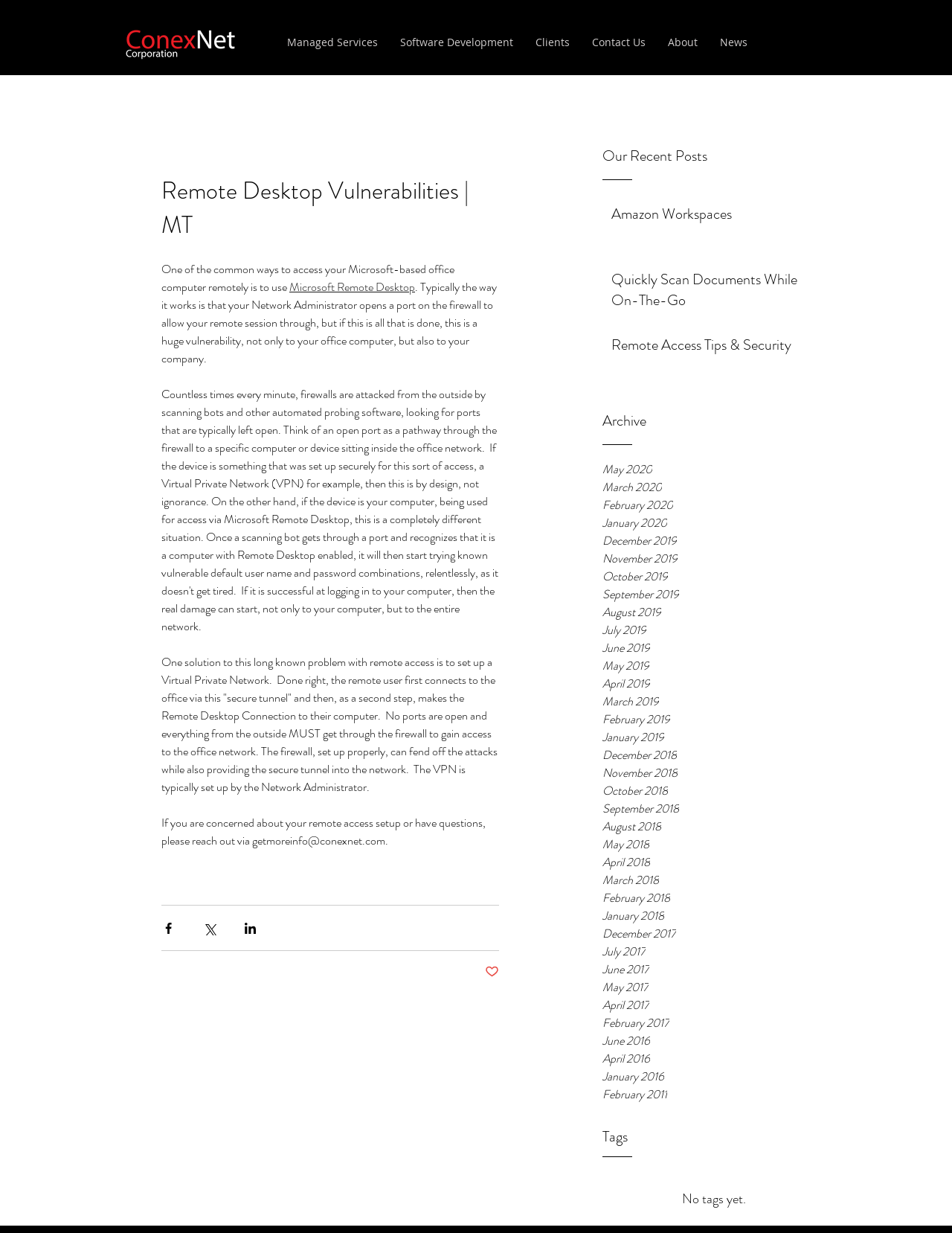Identify the bounding box coordinates of the part that should be clicked to carry out this instruction: "Browse the 'Archive' section".

[0.633, 0.374, 0.867, 0.895]